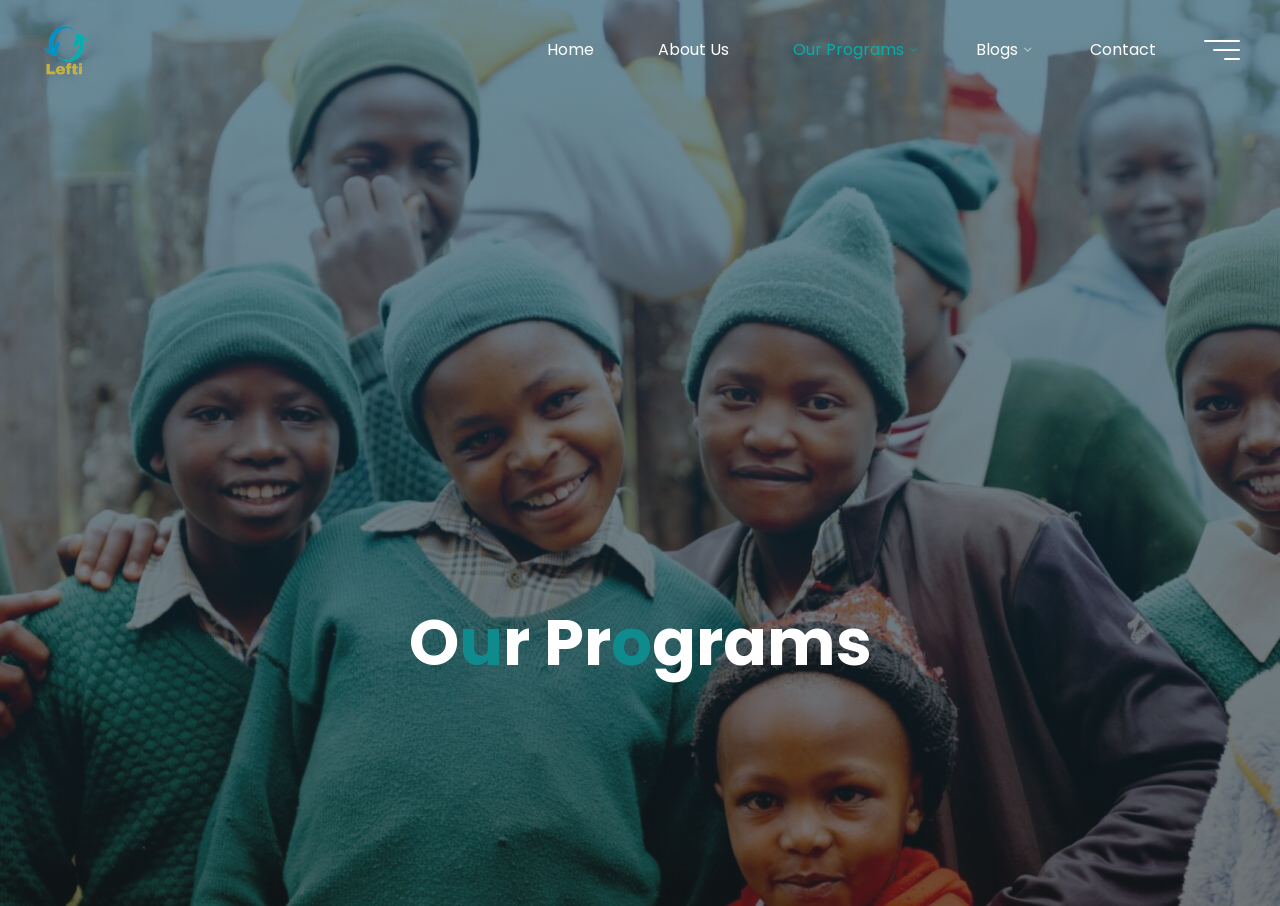Please give a short response to the question using one word or a phrase:
How many characters are in the word 'Programs'?

8